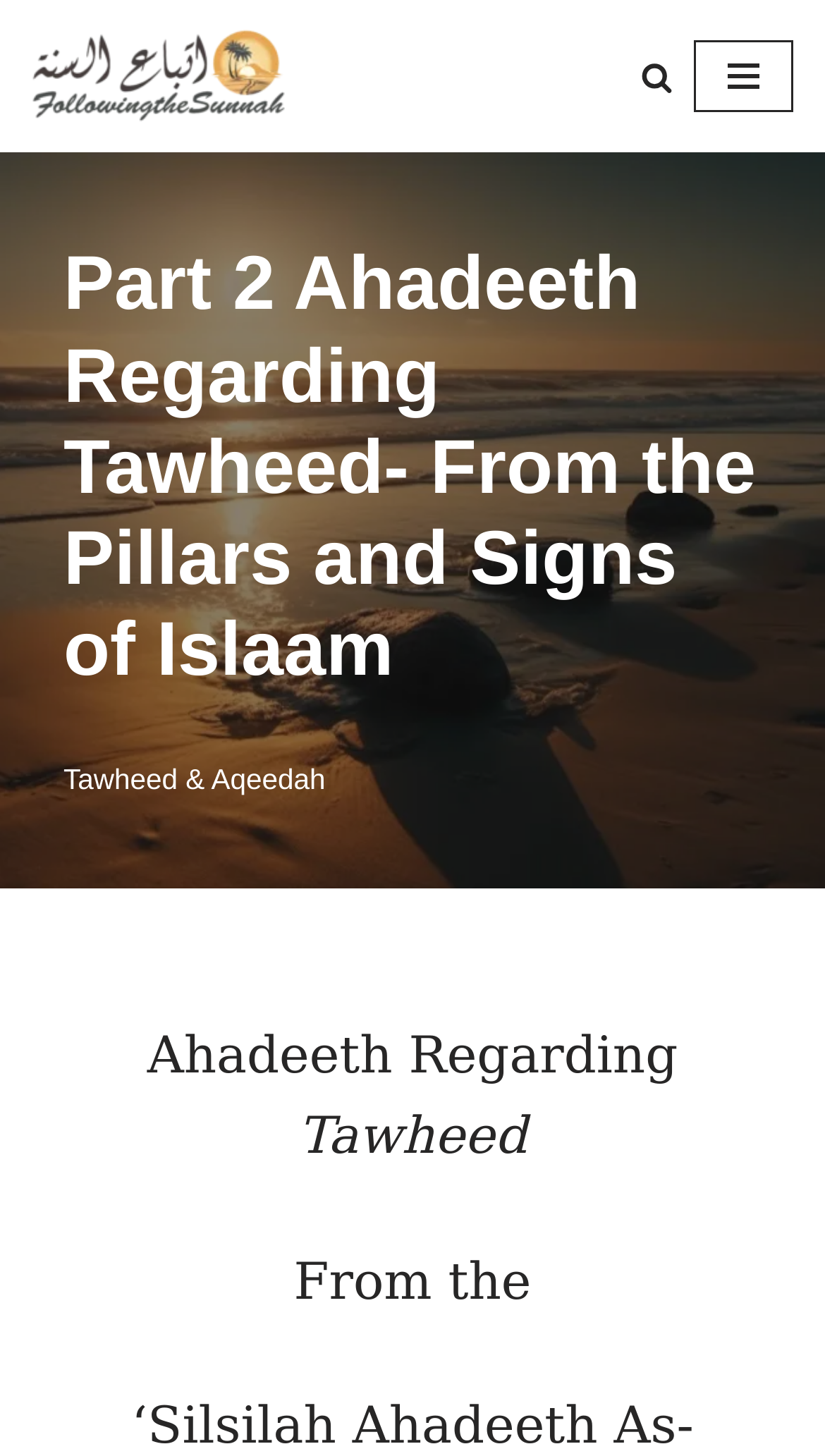Provide a one-word or short-phrase response to the question:
What is the purpose of the button on the top right?

Navigation Menu